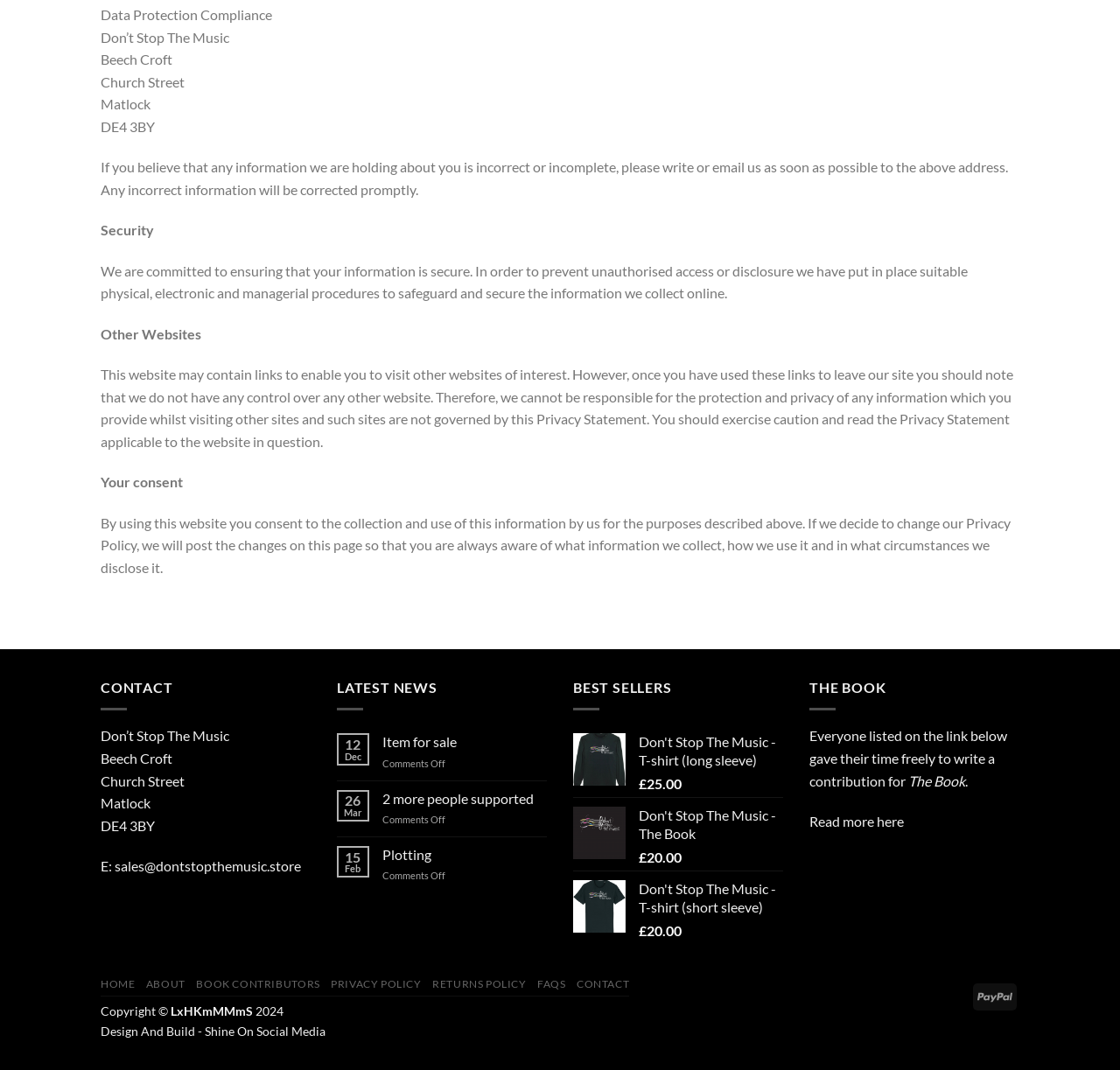Can you find the bounding box coordinates of the area I should click to execute the following instruction: "Go to the 'HOME' page"?

[0.09, 0.913, 0.121, 0.926]